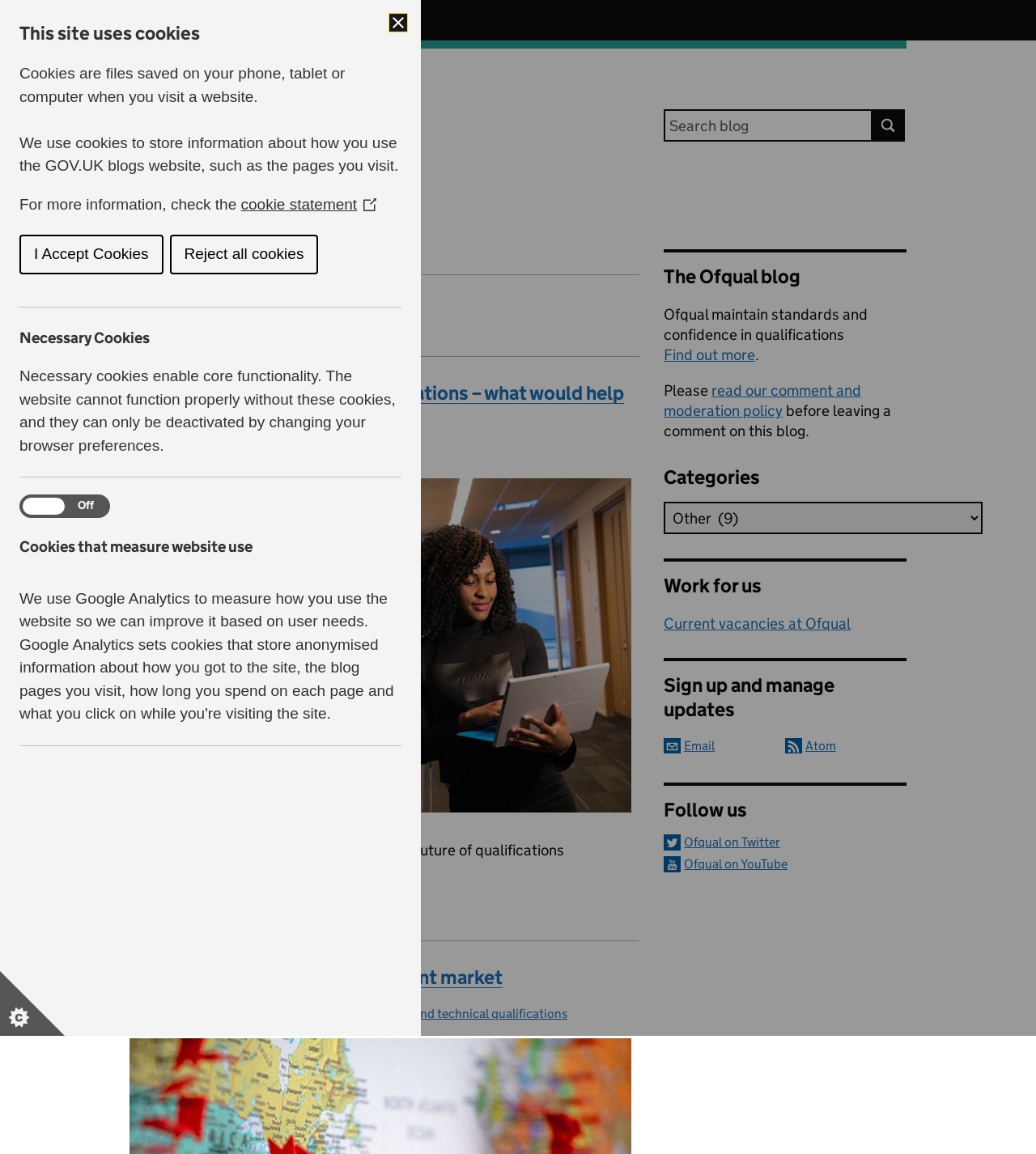Give a one-word or short phrase answer to this question: 
What is the organisation mentioned in the webpage?

Ofqual